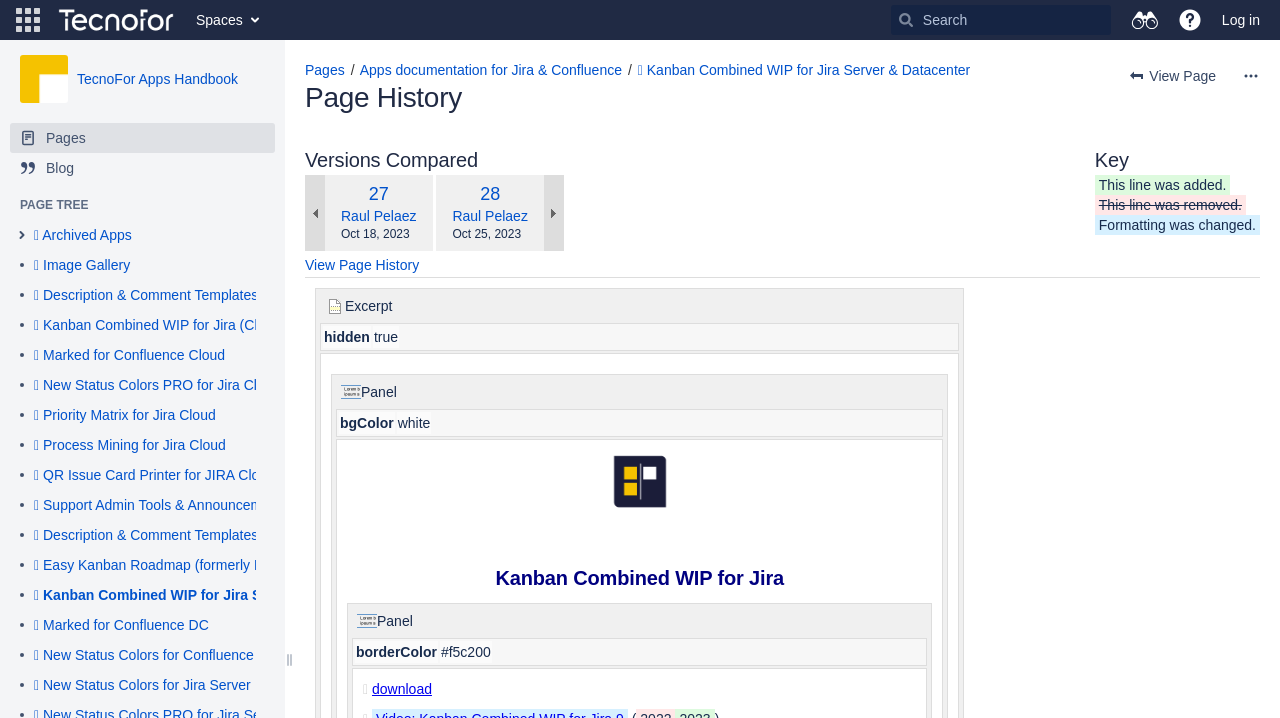Can you give a detailed response to the following question using the information from the image? What is the purpose of the 'Search' button?

The 'Search' button is located in the navigation section of the webpage, and it has a popup dialog associated with it, indicating that it is used to search for content within the webpage or the website.